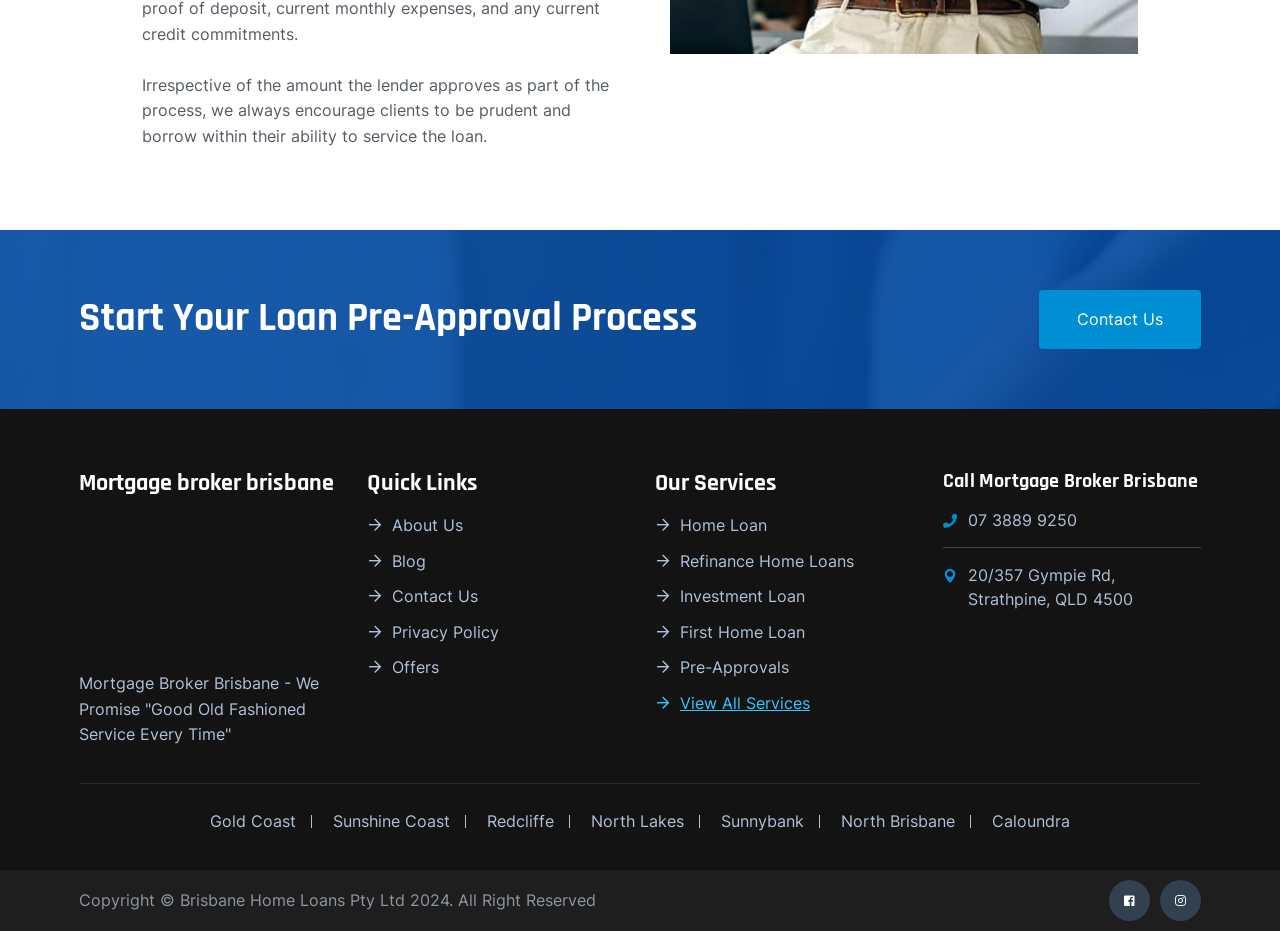How many links are there under 'Quick Links'?
Answer with a single word or phrase, using the screenshot for reference.

5